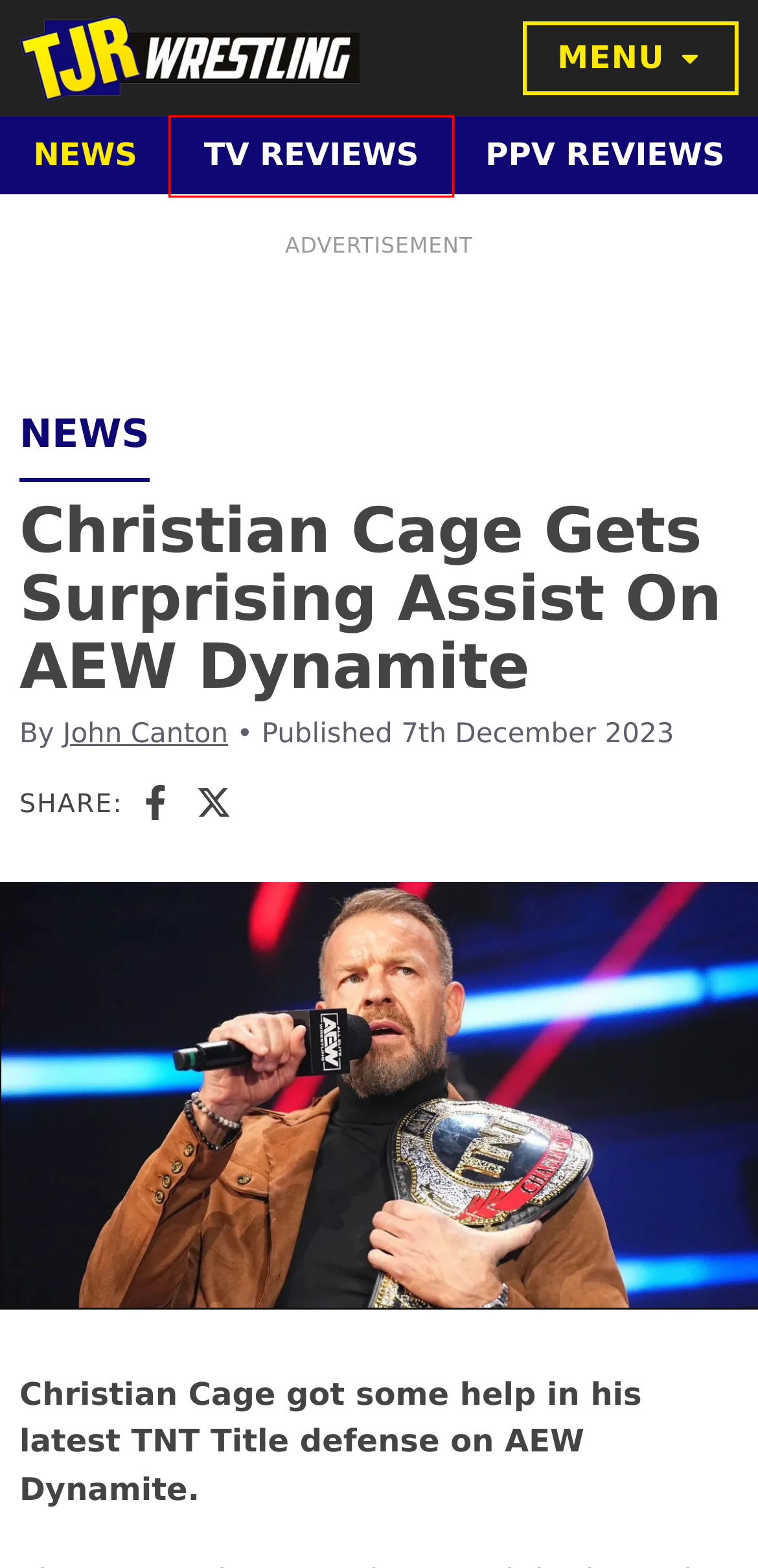Look at the screenshot of the webpage and find the element within the red bounding box. Choose the webpage description that best fits the new webpage that will appear after clicking the element. Here are the candidates:
A. Wrestling TV Reviews – TJR Wrestling
B. The John Report, Reviews by John Canton – TJR Wrestling
C. WWE Hall Of Famer Disgusted By Orange Cassidy's Sickening Dynamite Moment – TJR Wrestling
D. John Canton, author at TJR Wrestling
E. Becky Lynch On Brink Of Free Agency, No WWE Deal Agreed – TJR Wrestling
F. Wrestling PPV Reviews – TJR Wrestling
G. WWE Agrees New TV Deal For Raw – TJR Wrestling
H. News – TJR Wrestling

A